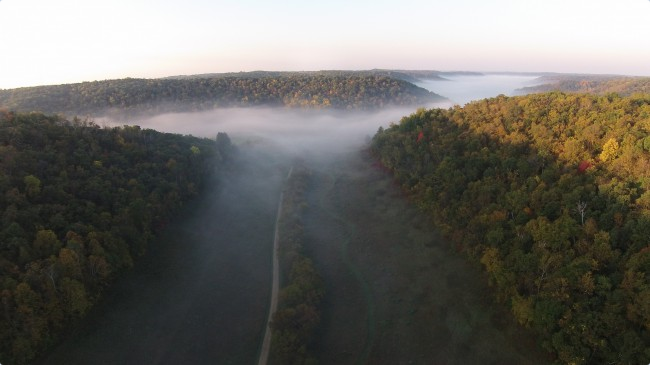Provide a one-word or short-phrase answer to the question:
What season is represented in the image?

Autumn